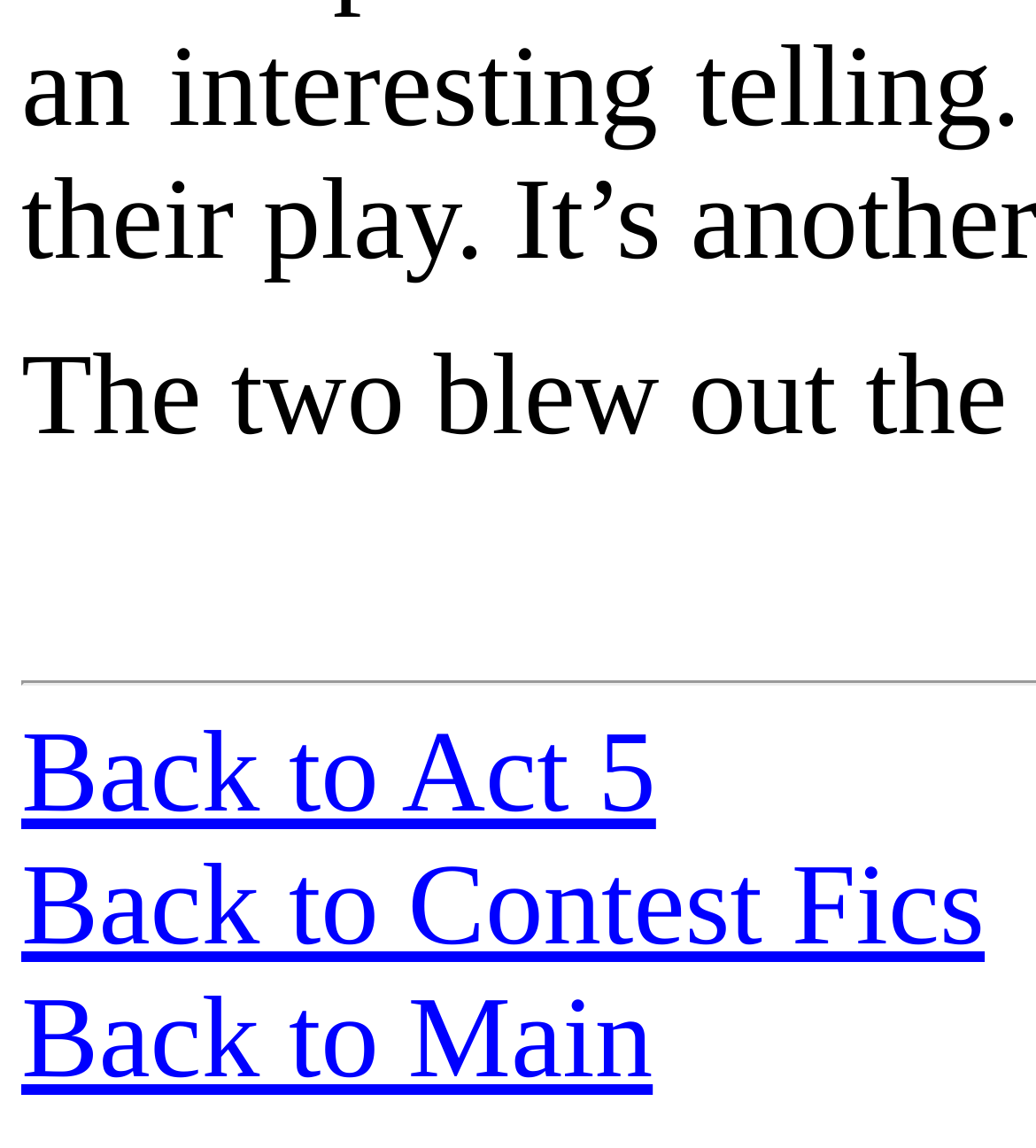Given the element description: "Back to Main", predict the bounding box coordinates of this UI element. The coordinates must be four float numbers between 0 and 1, given as [left, top, right, bottom].

[0.021, 0.85, 0.63, 0.961]